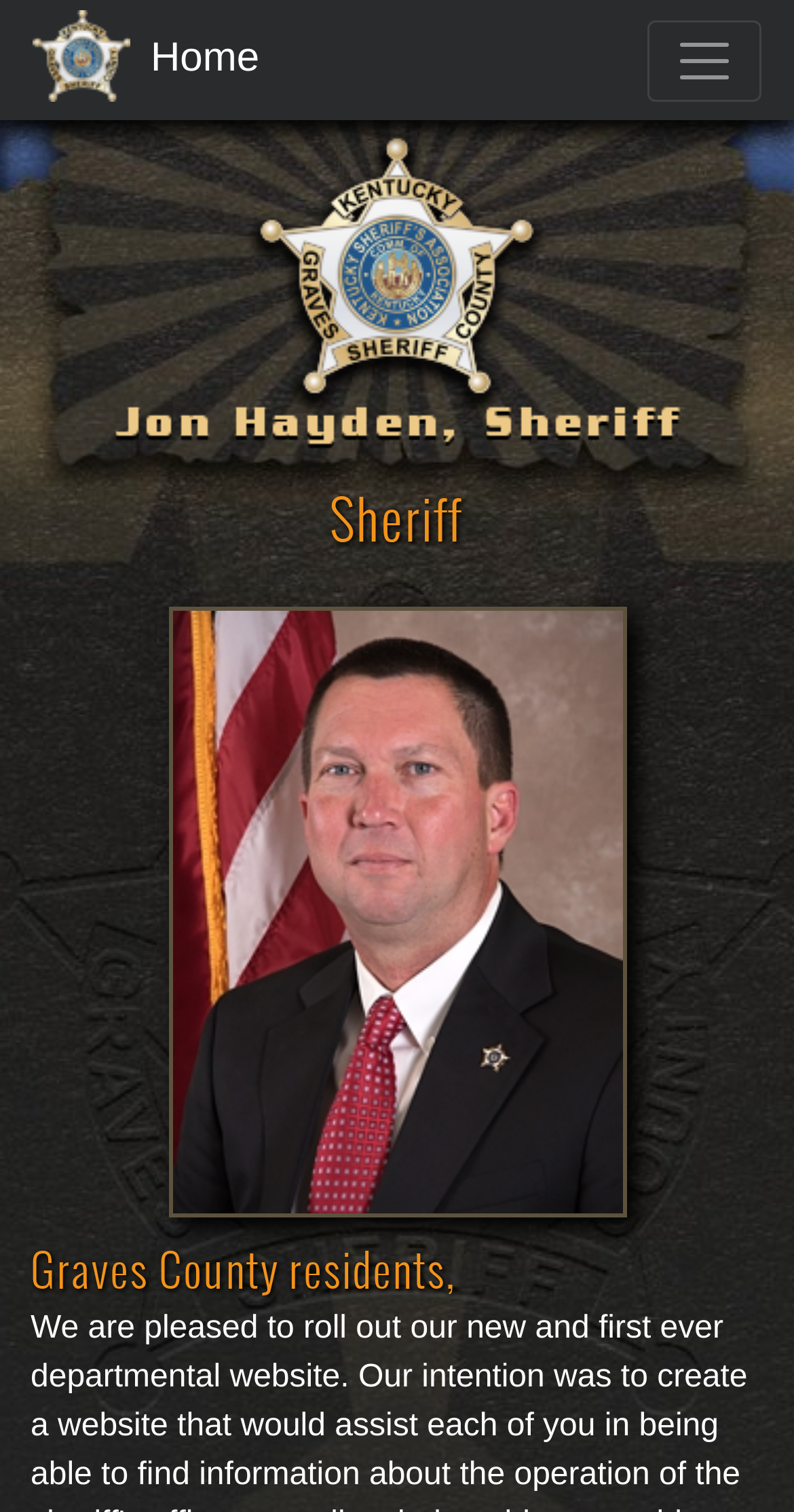Extract the bounding box coordinates for the described element: "parent_node: Home aria-label="Toggle navigation"". The coordinates should be represented as four float numbers between 0 and 1: [left, top, right, bottom].

[0.815, 0.013, 0.959, 0.067]